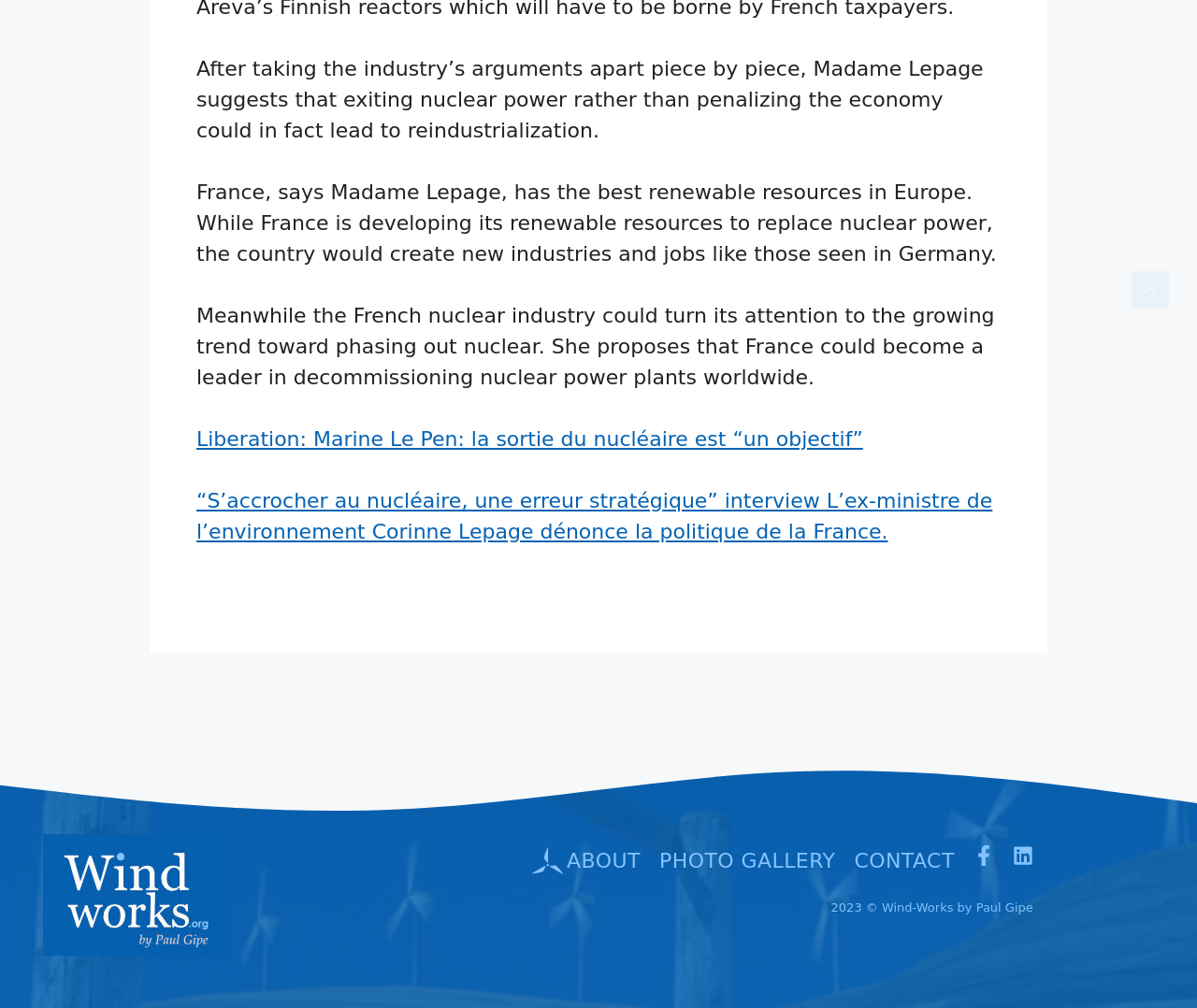Based on the provided description, "BESA MRI 3.0 feature preview", find the bounding box of the corresponding UI element in the screenshot.

None